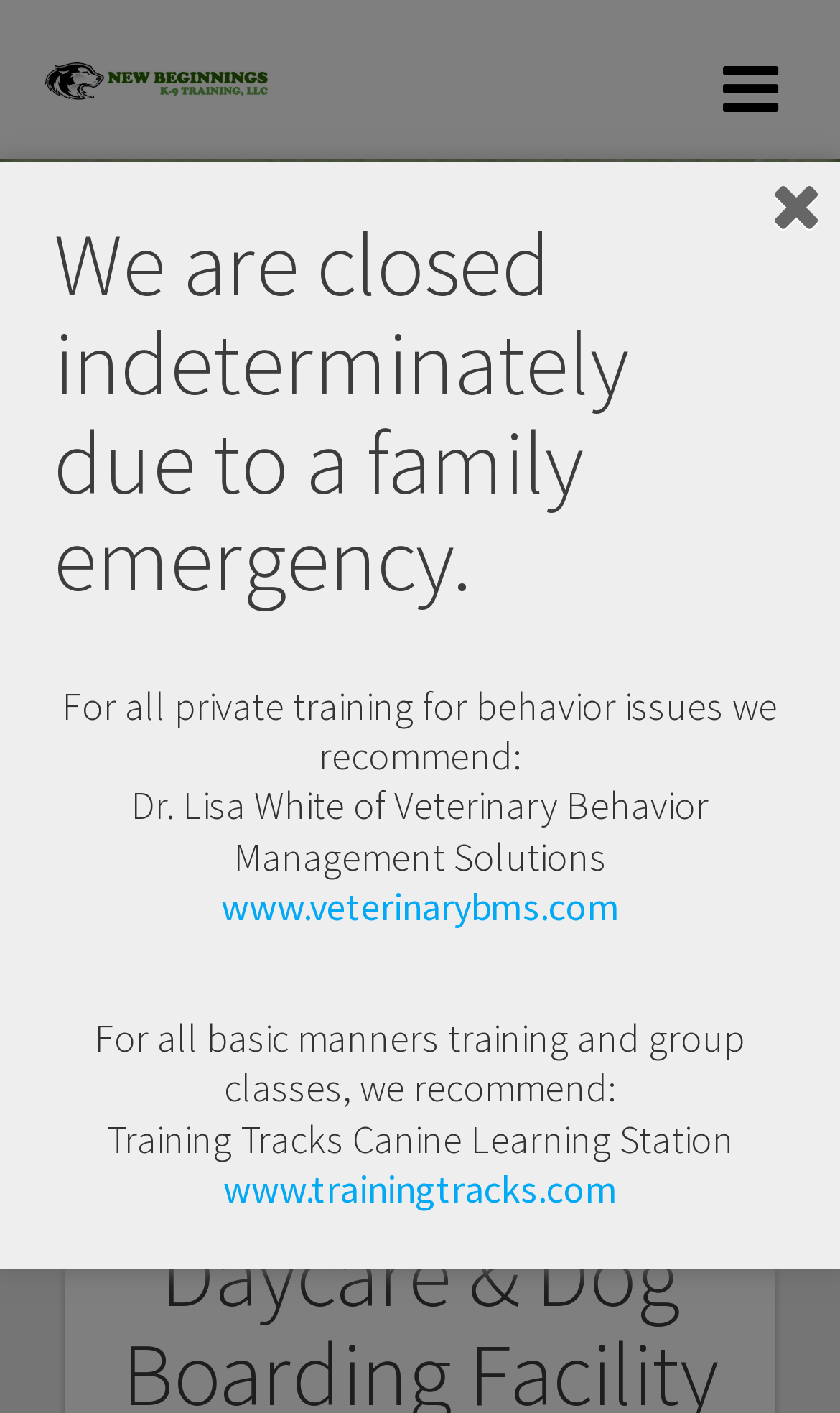Create a full and detailed caption for the entire webpage.

The webpage is about the story of a dog boarding facility, New Beginnings K-9 Training, and its owner, Karen Abell. At the top left of the page, there is a link, and next to it, there is a Facebook icon. Below these elements, there is a large heading that reads "THE EVOLUTION OF A TRAINING, DOG DAYCARE & DOG BOARDING FACILITY". 

Below the heading, there is a notification that the facility is closed indefinitely due to a family emergency. Following this notification, there are two paragraphs of text. The first paragraph recommends Dr. Lisa White of Veterinary Behavior Management Solutions for private training for behavior issues, and provides a link to their website. The second paragraph recommends Training Tracks Canine Learning Station for basic manners training and group classes, and also provides a link to their website. 

At the bottom of the page, there is a heading that says "Post navigation", which seems to be a navigation element for blog posts. Overall, the page has a simple layout with a focus on providing information about the facility and its recommendations for dog training services.